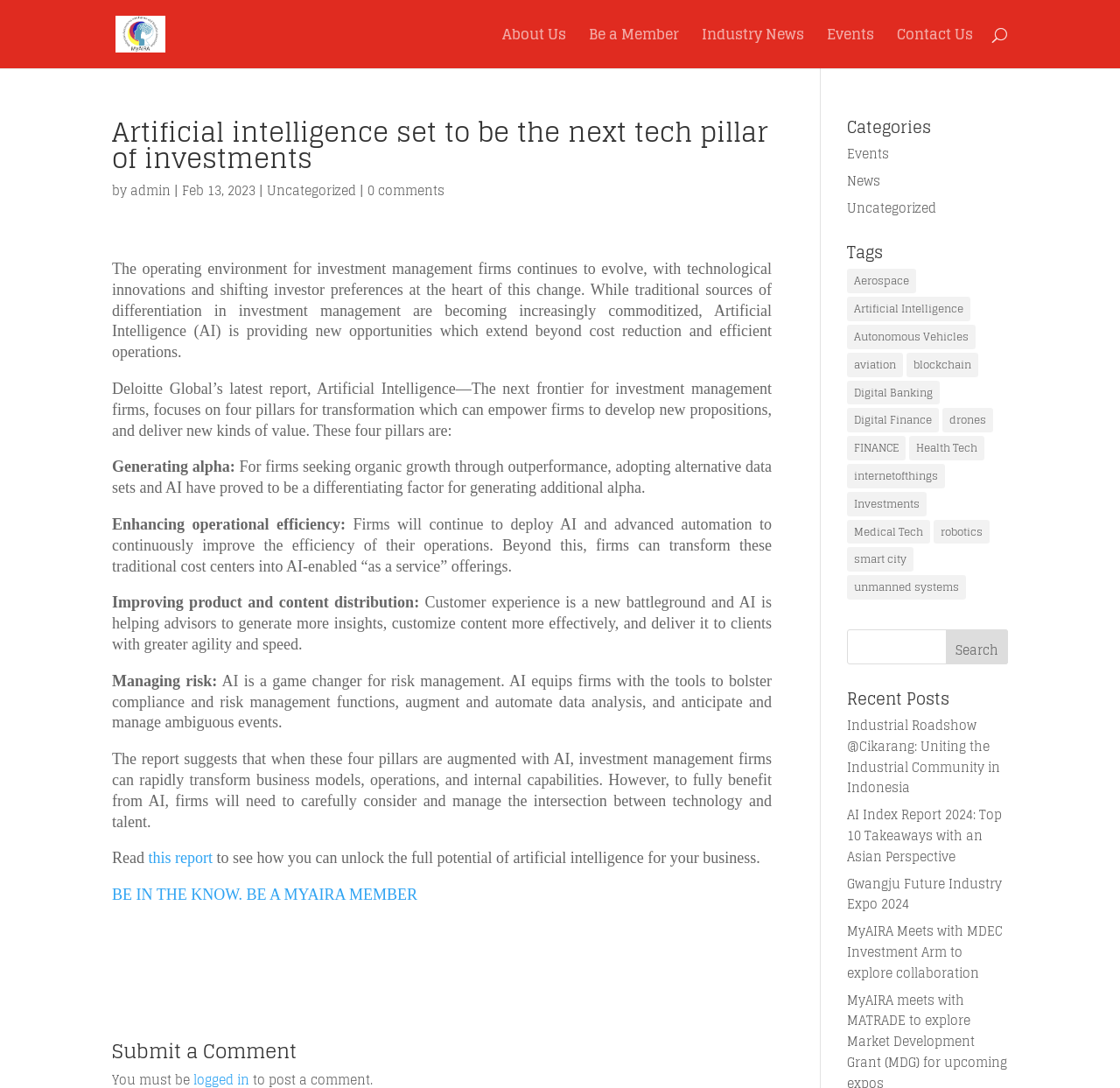Highlight the bounding box coordinates of the element that should be clicked to carry out the following instruction: "read the reference by Harnad in 1990". The coordinates must be given as four float numbers ranging from 0 to 1, i.e., [left, top, right, bottom].

None